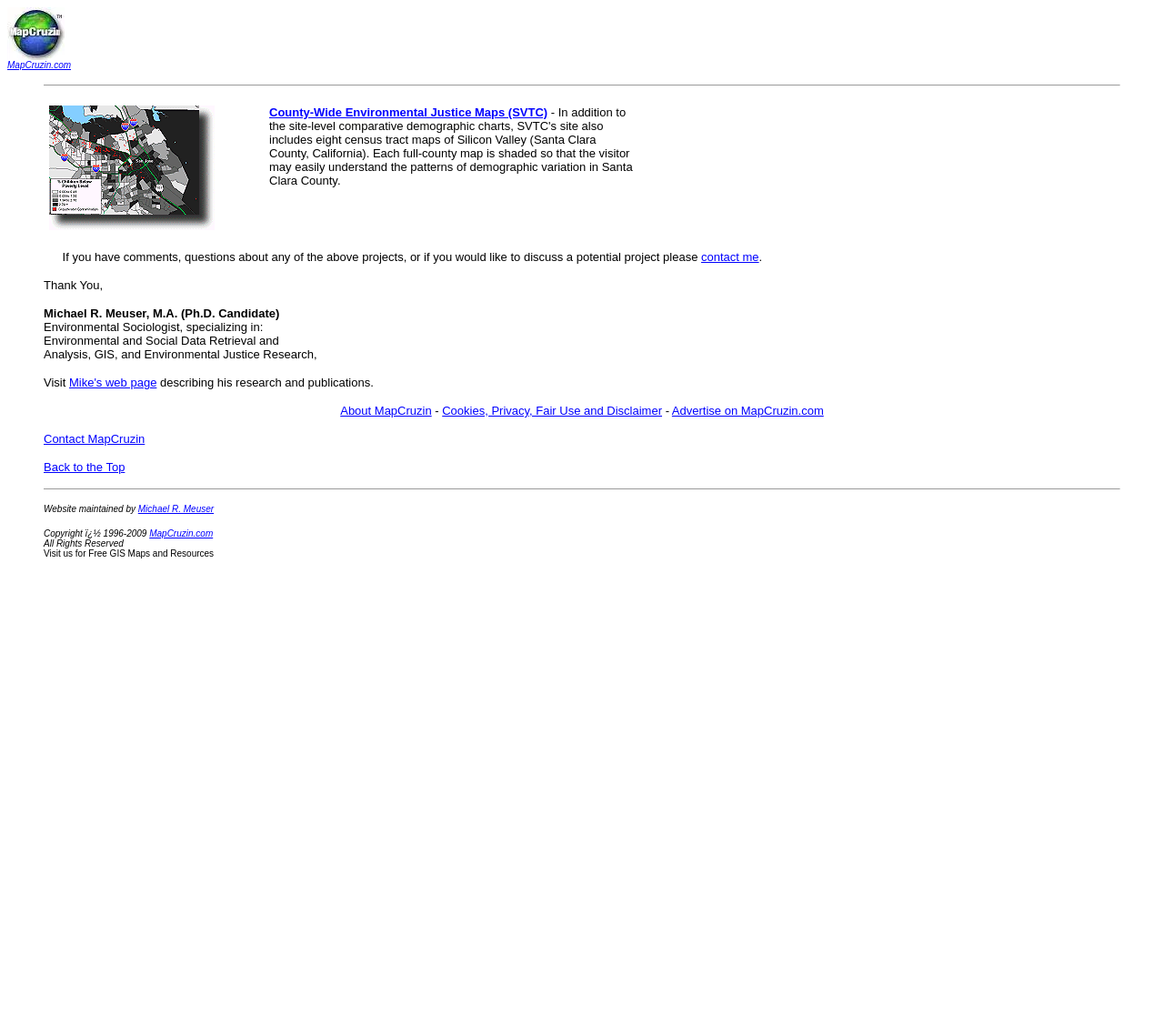Use a single word or phrase to answer the question:
How many map layers are available on the webpage?

Eight